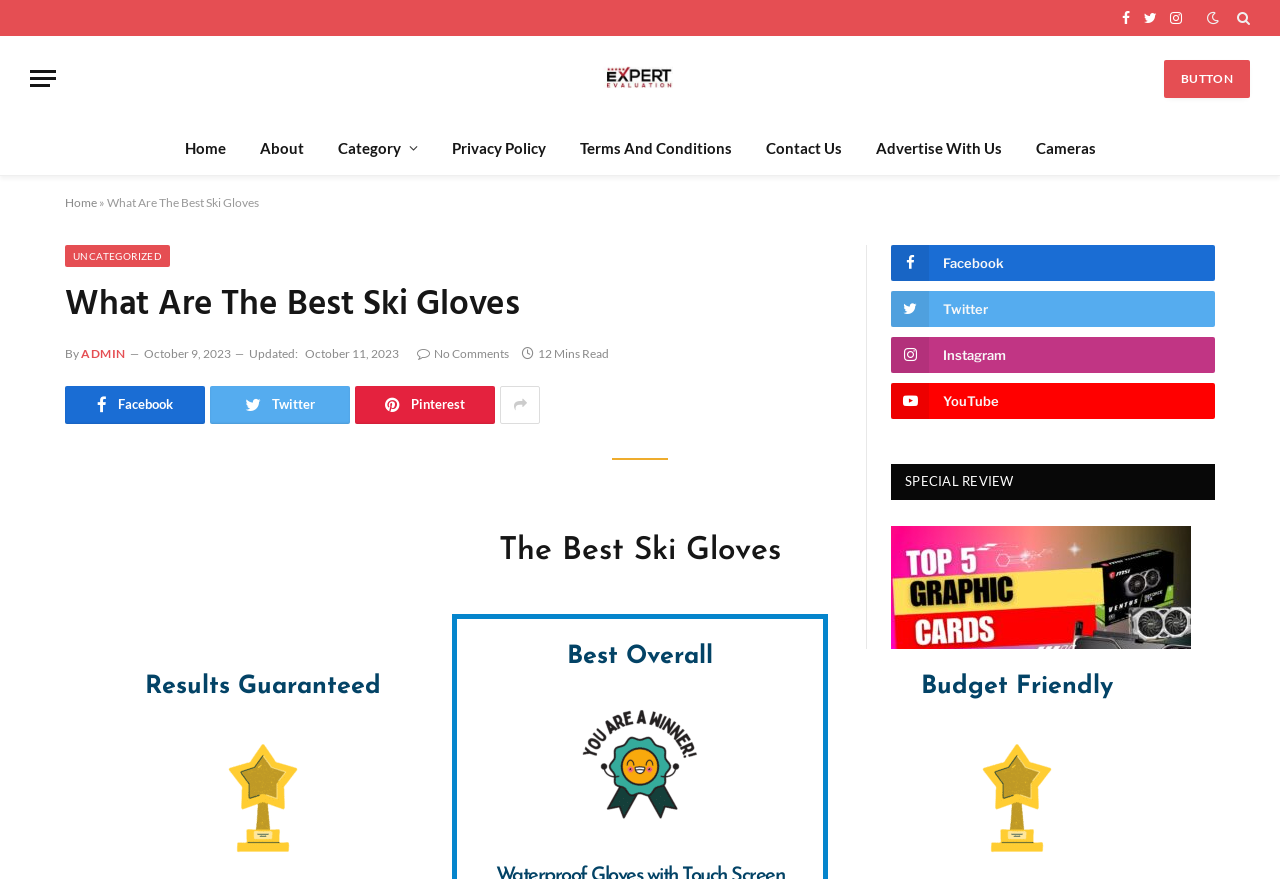How many social media links are present at the top of the webpage?
Provide a thorough and detailed answer to the question.

I counted the social media links at the top of the webpage, which include Facebook, Twitter, Instagram, and two other icons, totaling 5 links.